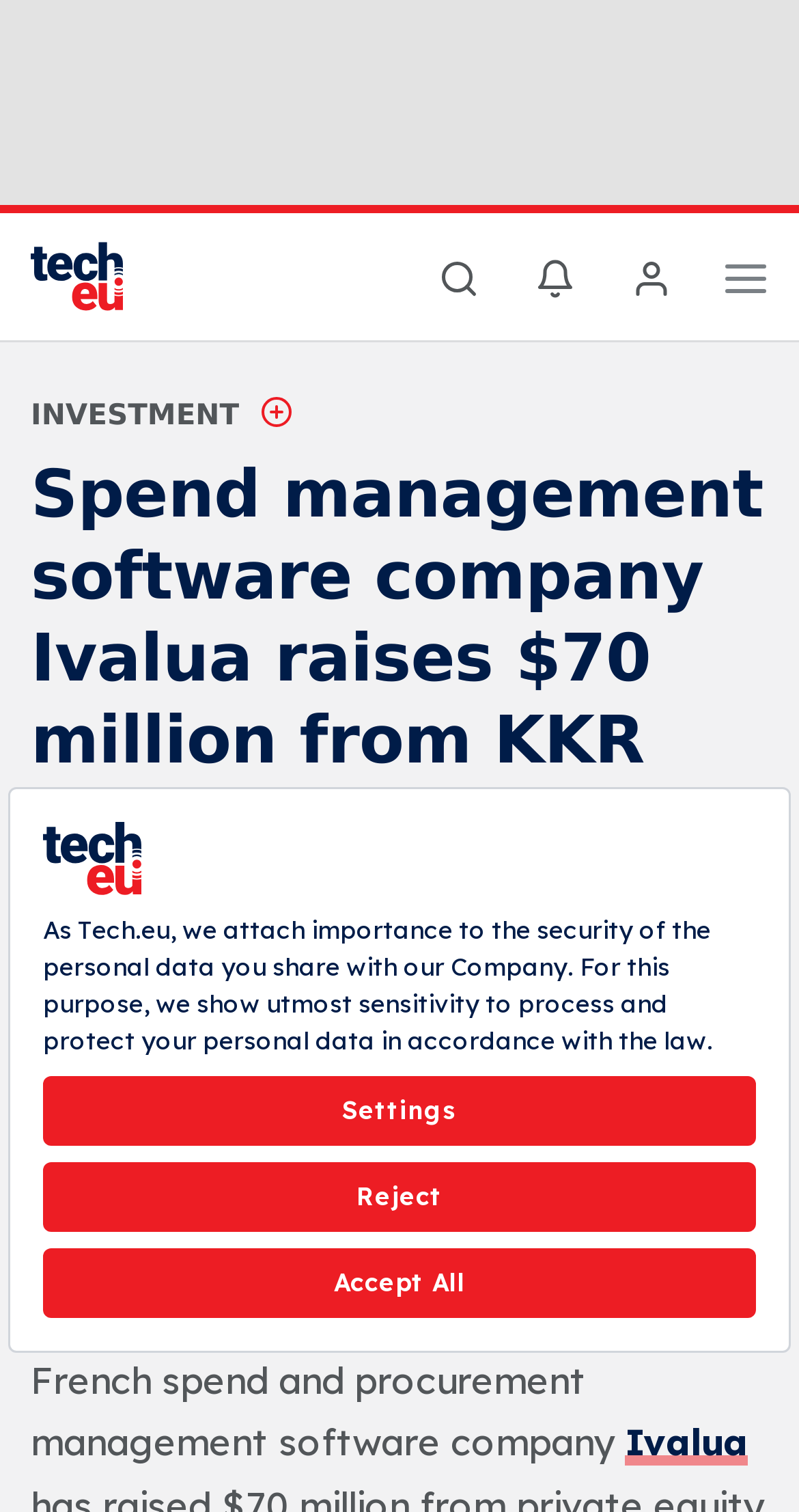Please identify the primary heading on the webpage and return its text.

Spend management software company Ivalua raises $70 million from KKR